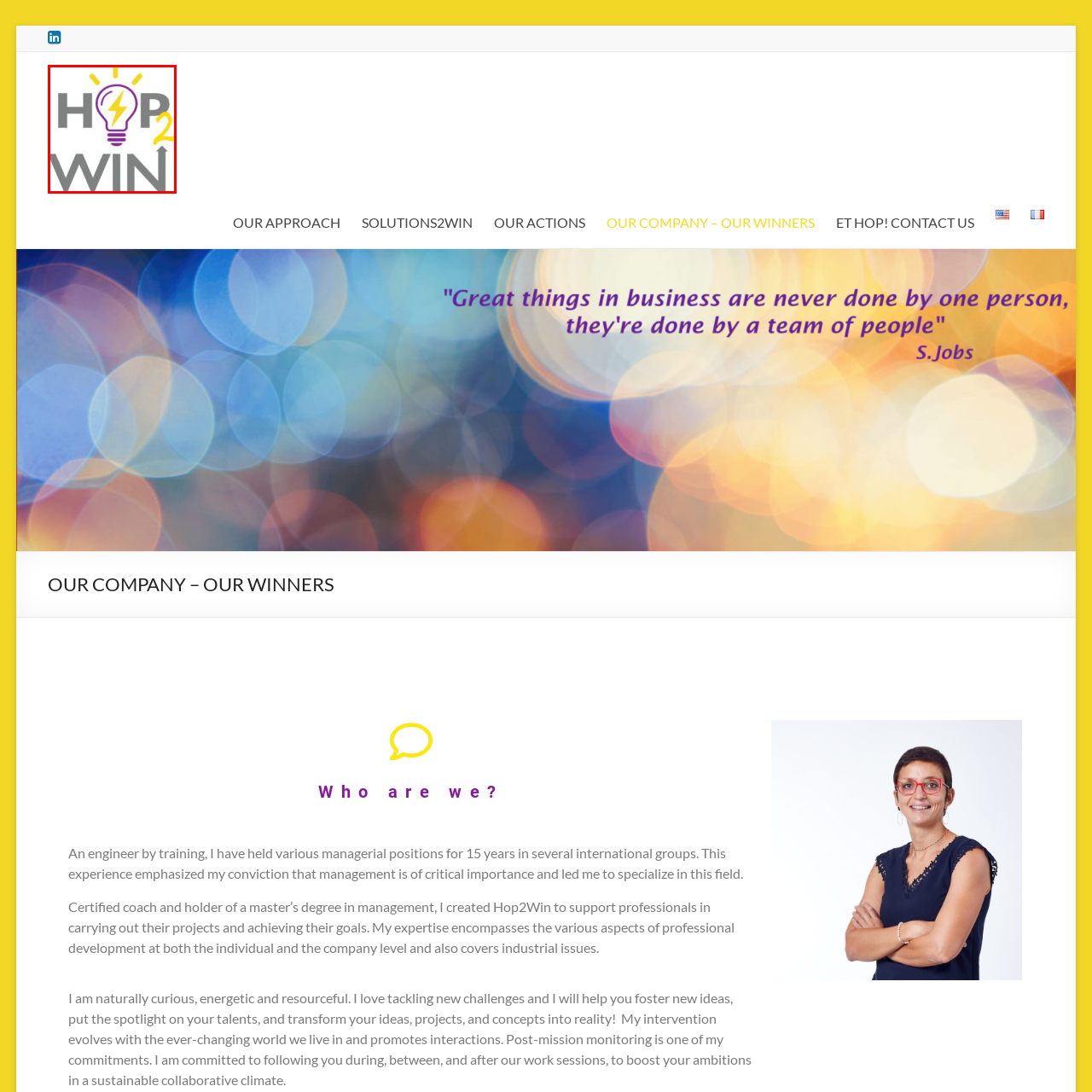Give a detailed account of the picture within the red bounded area.

The image displays the logo of "Hop2Win," featuring a stylized light bulb with a lightning bolt, symbolizing innovation and energy. The design incorporates the name "Hop2Win" in bold, modern typography, with emphasis on the "2" in a vibrant yellow color, suggesting a theme of growth and victory. The light bulb element conveys the idea of bright ideas and creativity, aligning with the company's mission to support professionals in achieving their goals and fostering new ideas in a collaborative environment. This logo reflects the dynamic and forward-thinking ethos of the organization.